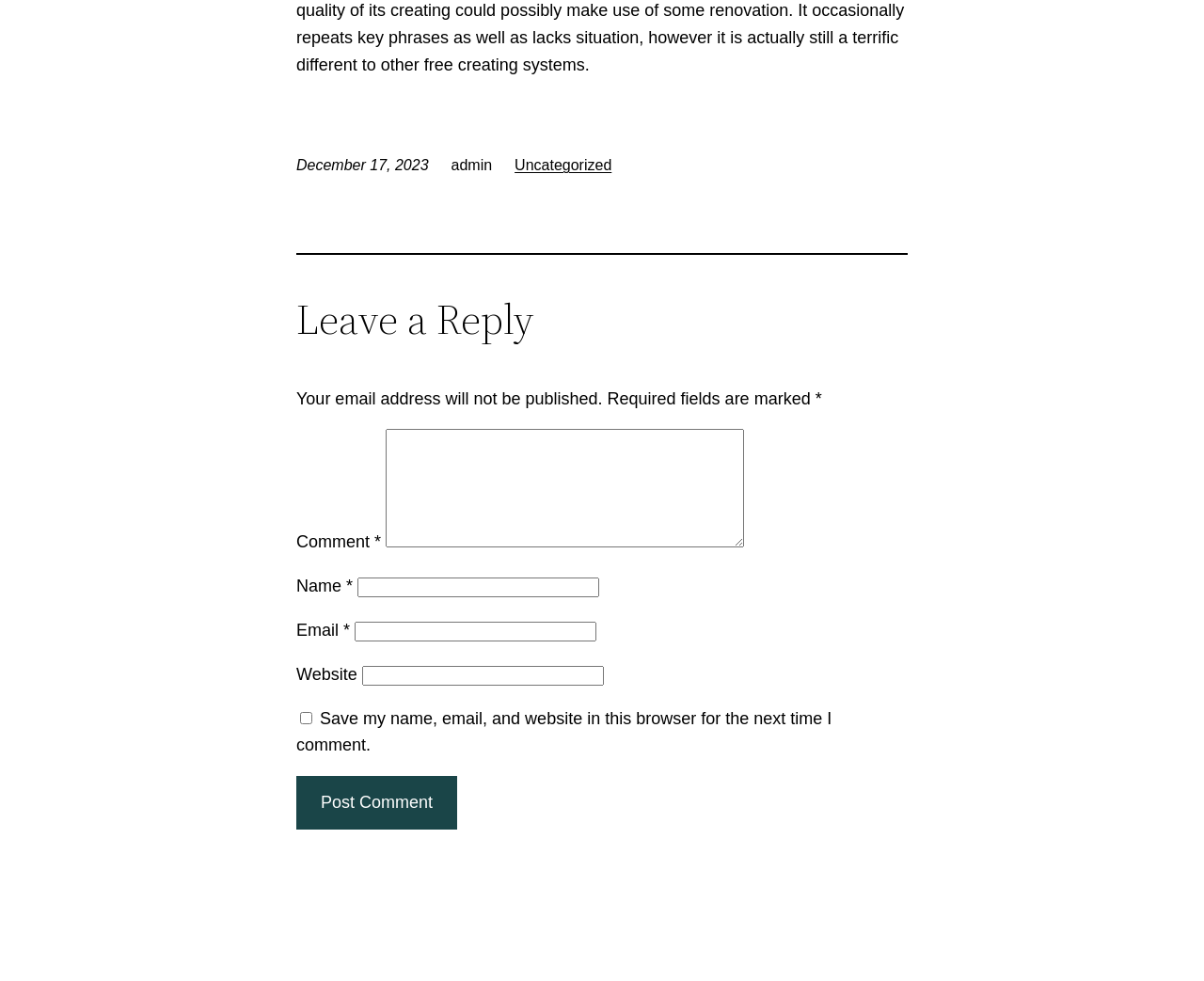Calculate the bounding box coordinates of the UI element given the description: "parent_node: Email * aria-describedby="email-notes" name="email"".

[0.295, 0.634, 0.495, 0.654]